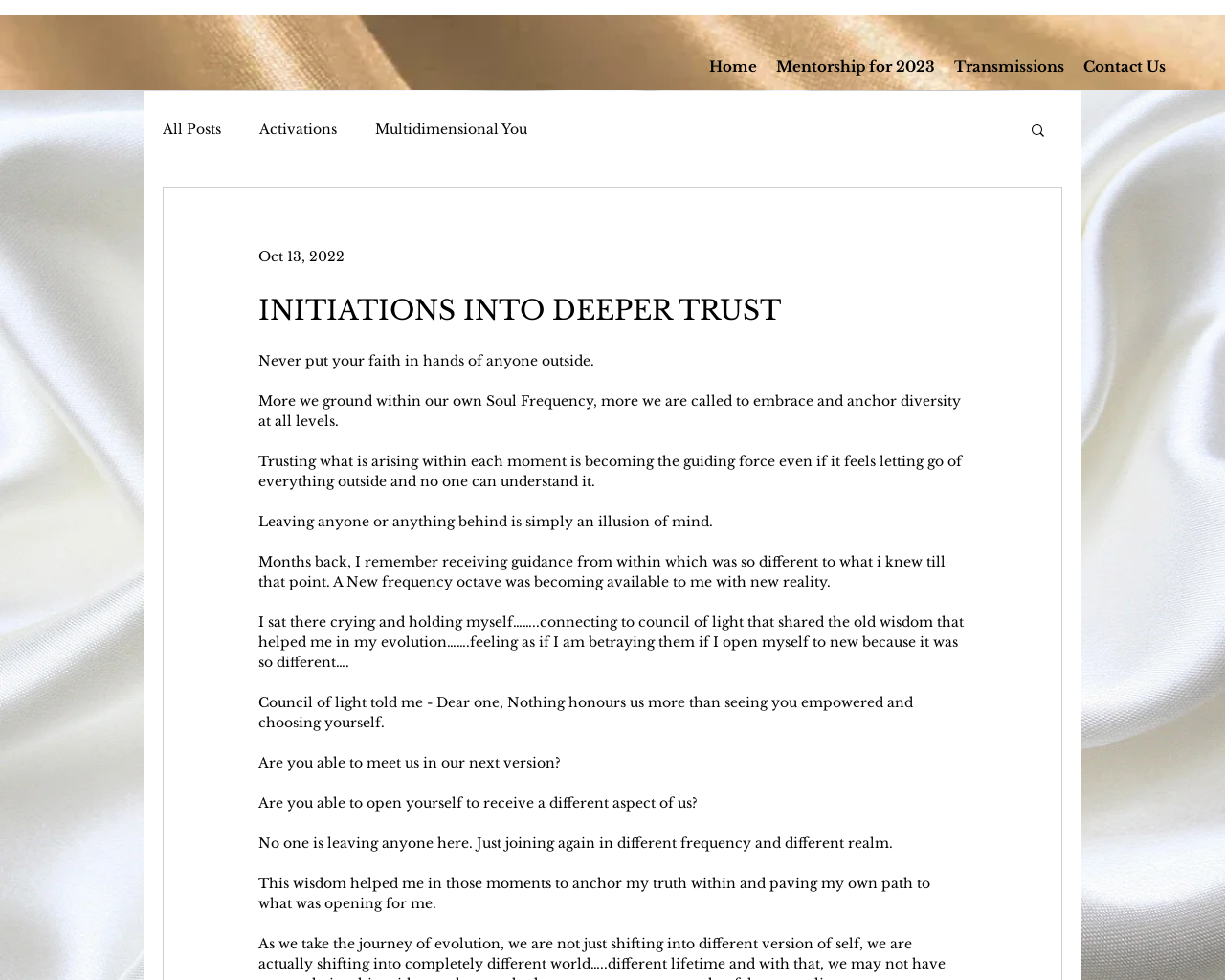Identify the bounding box coordinates of the area that should be clicked in order to complete the given instruction: "View 'All Posts'". The bounding box coordinates should be four float numbers between 0 and 1, i.e., [left, top, right, bottom].

[0.133, 0.123, 0.18, 0.141]